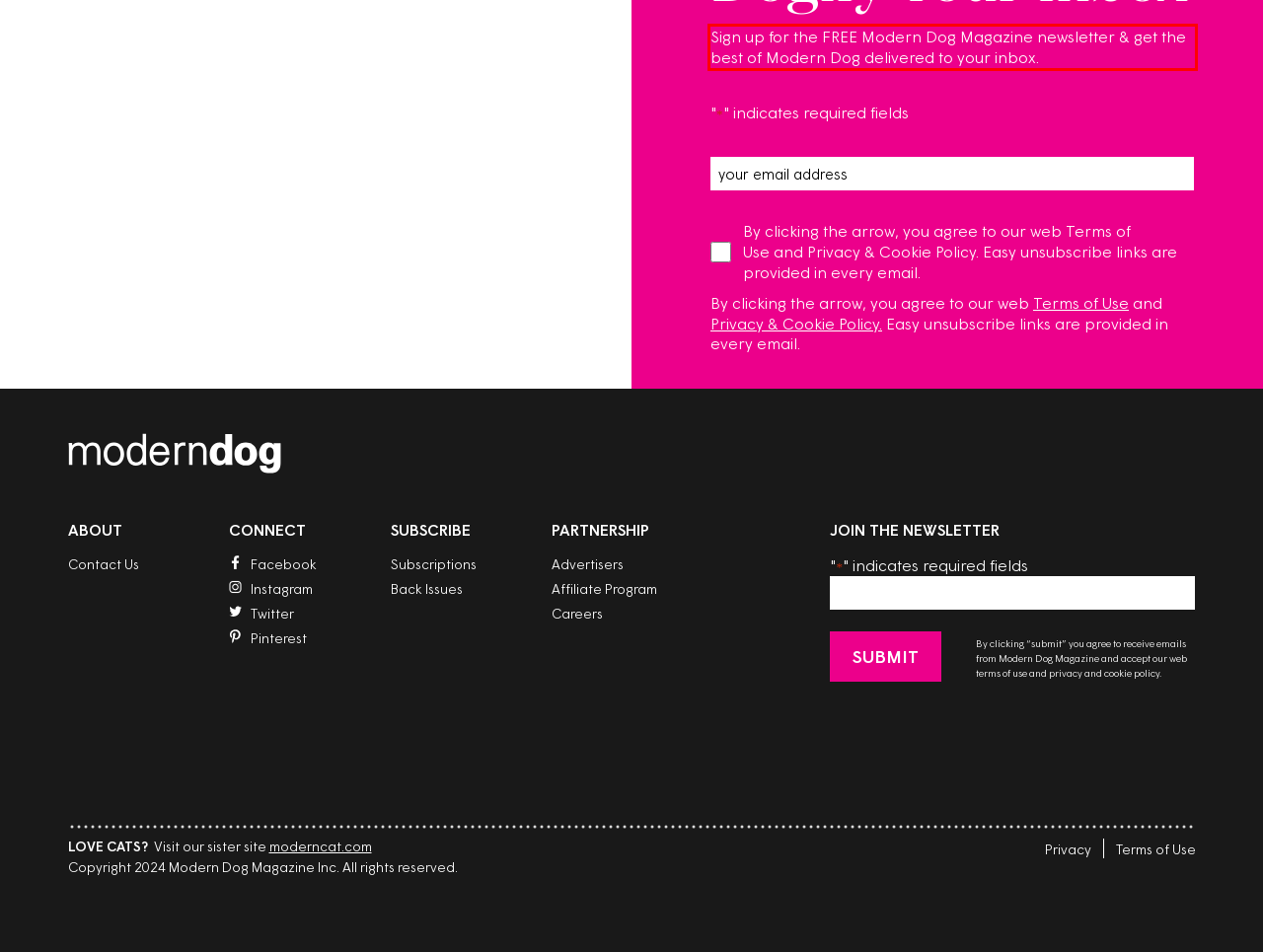Given a screenshot of a webpage, identify the red bounding box and perform OCR to recognize the text within that box.

Sign up for the FREE Modern Dog Magazine newsletter & get the best of Modern Dog delivered to your inbox.